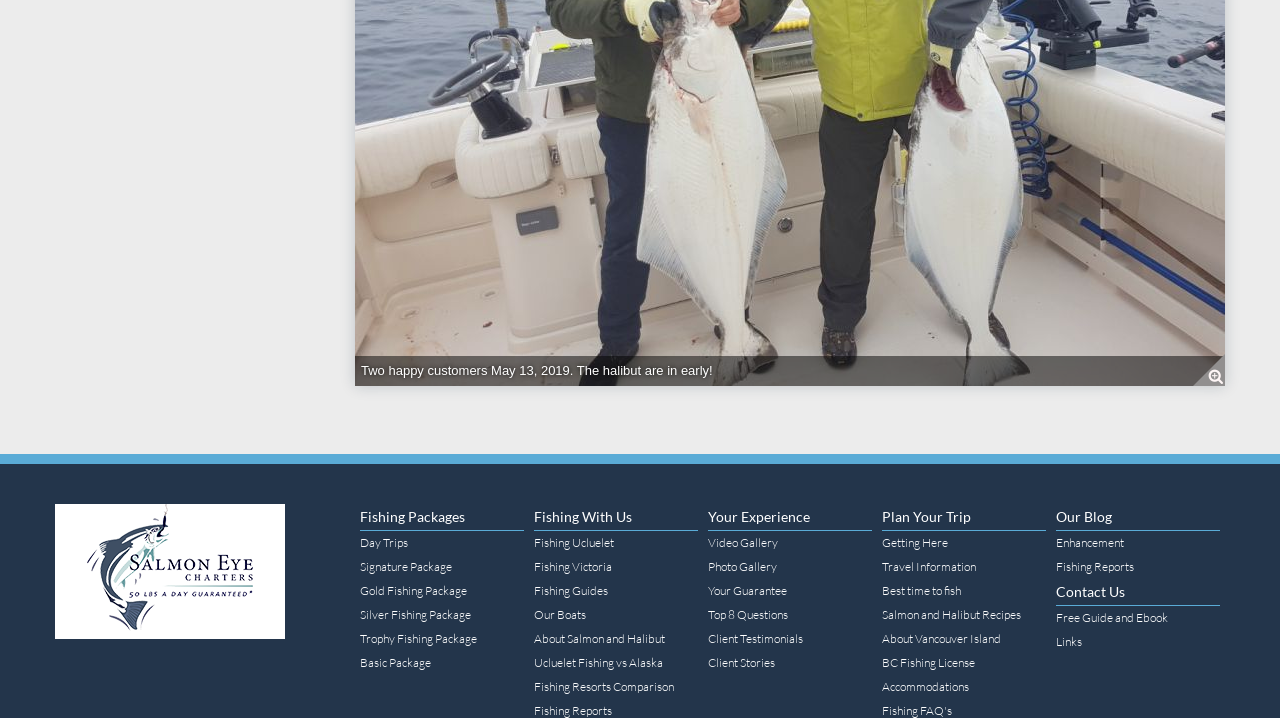How many fishing packages are listed?
Look at the image and answer with only one word or phrase.

6